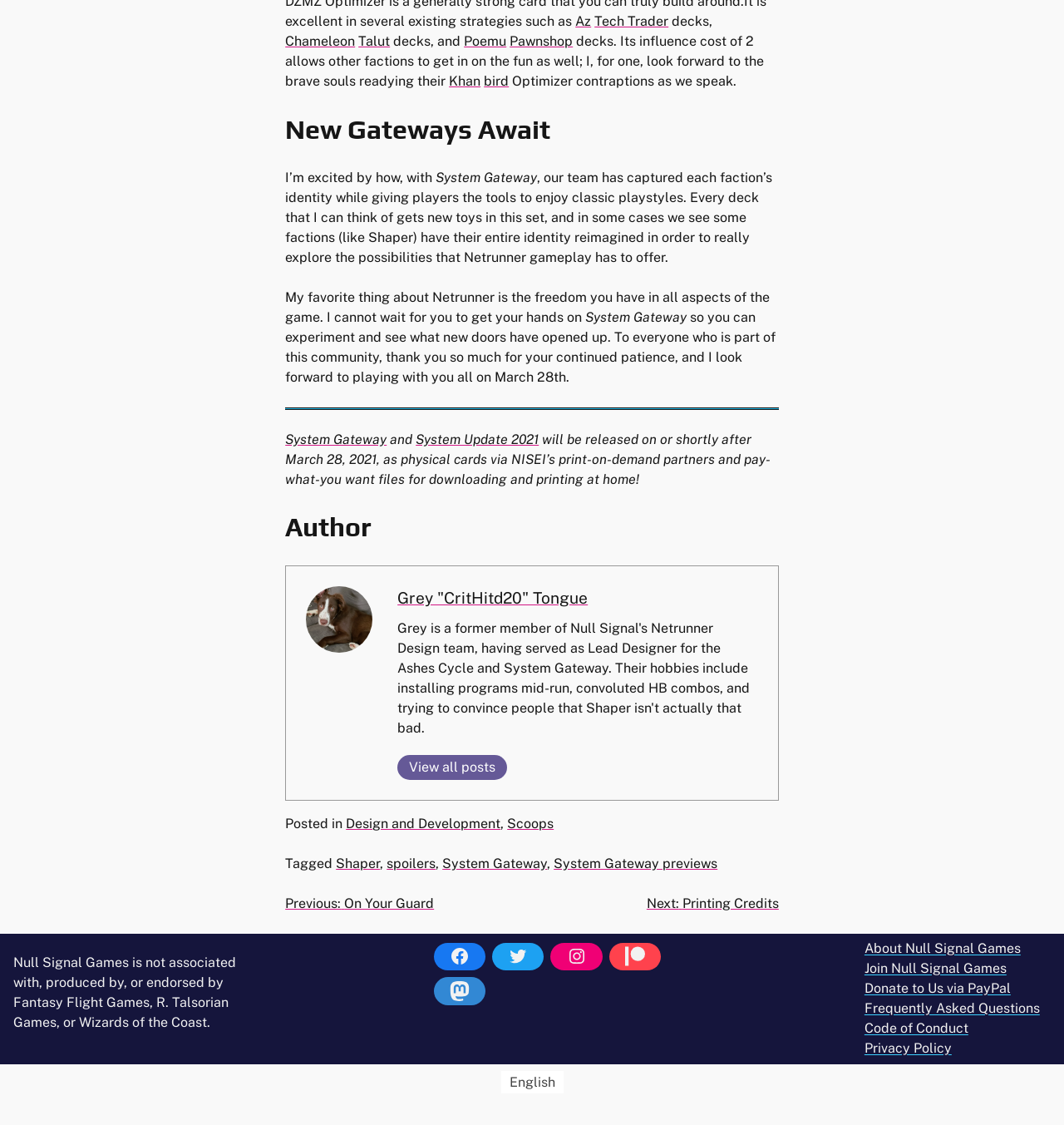Find the bounding box coordinates of the clickable element required to execute the following instruction: "Learn more about Null Signal Games on Facebook". Provide the coordinates as four float numbers between 0 and 1, i.e., [left, top, right, bottom].

[0.408, 0.838, 0.456, 0.863]